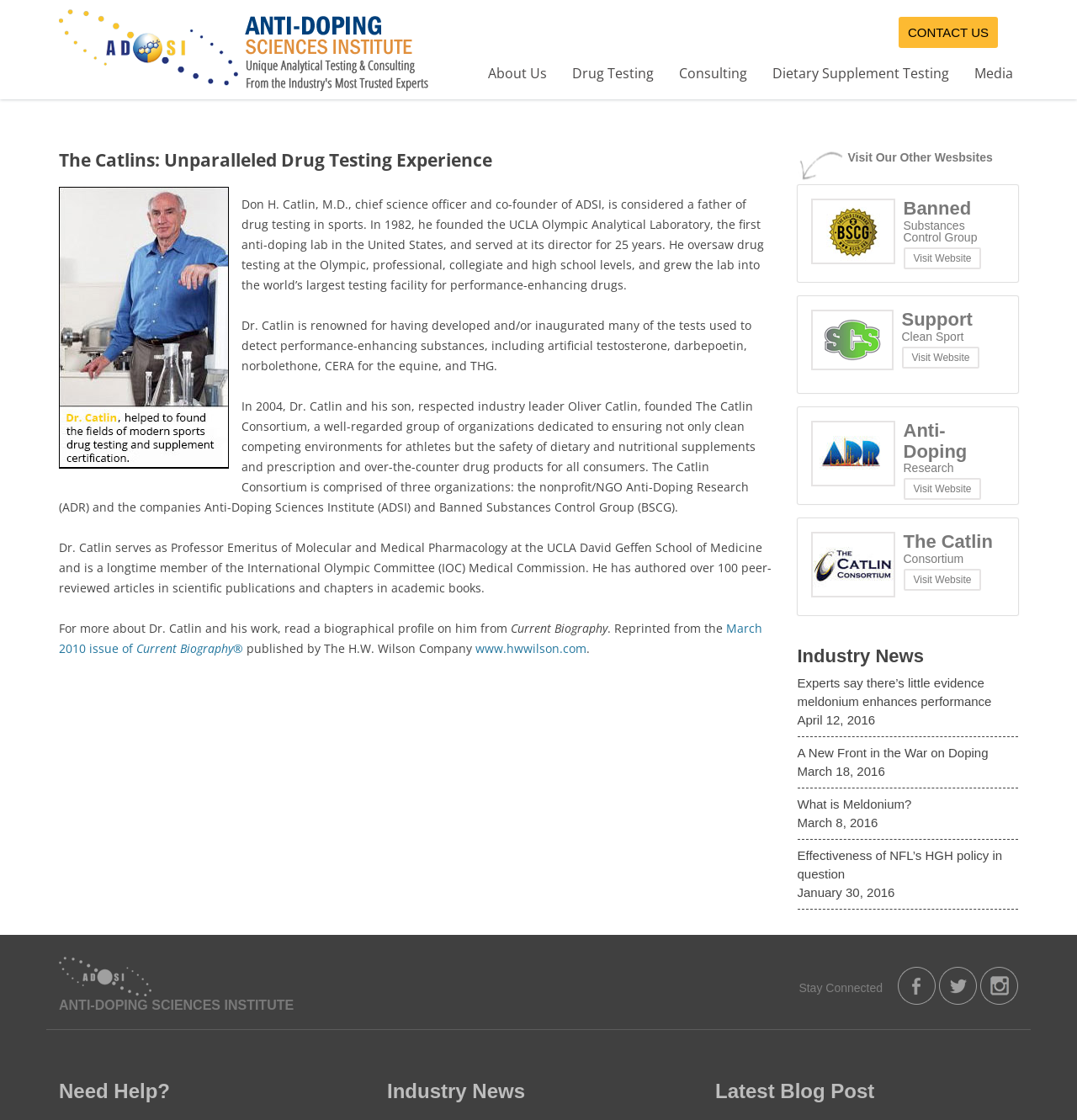What is the name of the laboratory founded by Dr. Catlin in 1982?
Please craft a detailed and exhaustive response to the question.

This answer can be found in the article section of the webpage, where it is mentioned that 'In 1982, he founded the UCLA Olympic Analytical Laboratory, the first anti-doping lab in the United States, and served at its director for 25 years.'